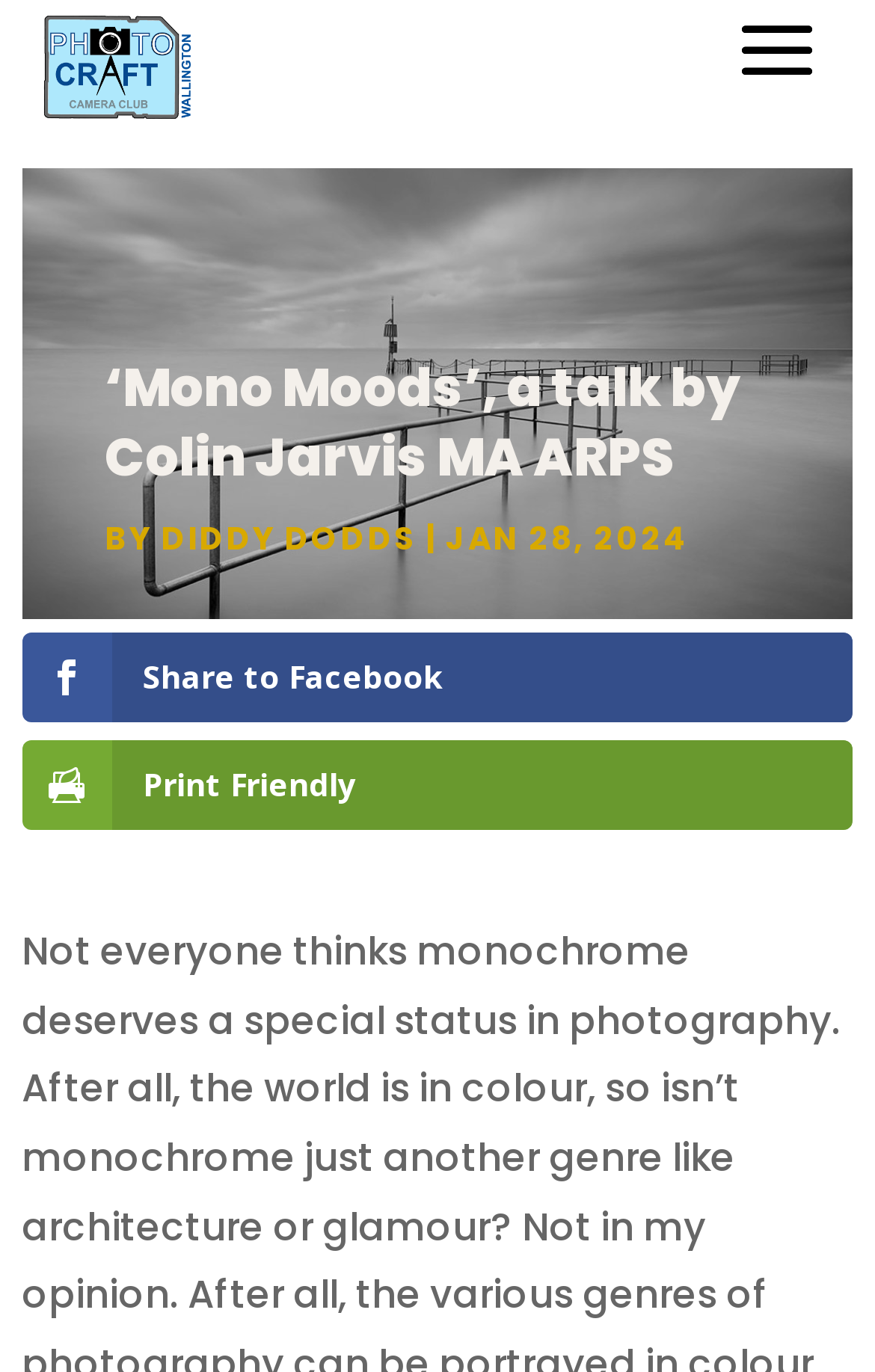What is the date of the talk?
Please answer the question with a single word or phrase, referencing the image.

JAN 28, 2024